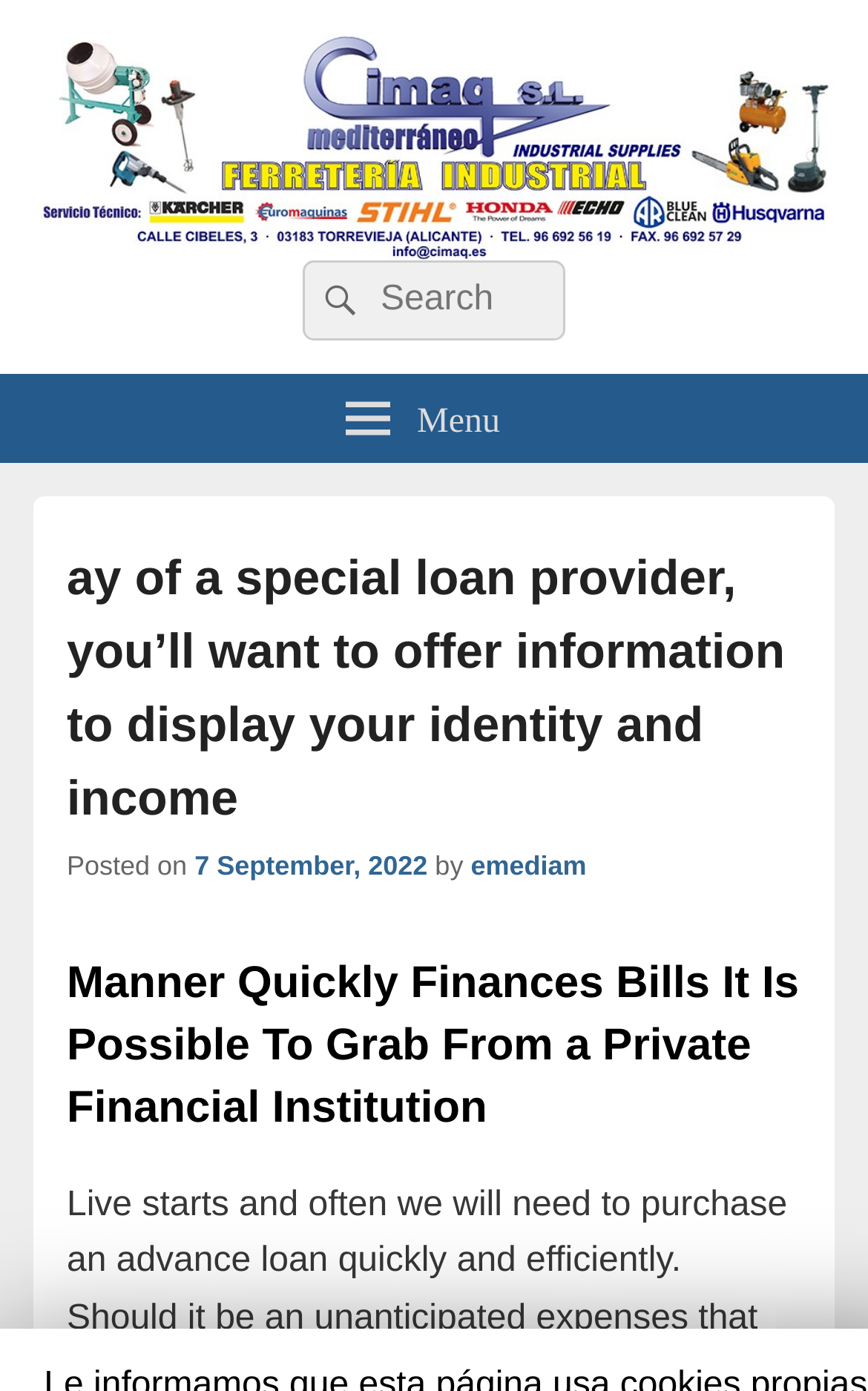What is the purpose of the search box?
Use the screenshot to answer the question with a single word or phrase.

To search for something